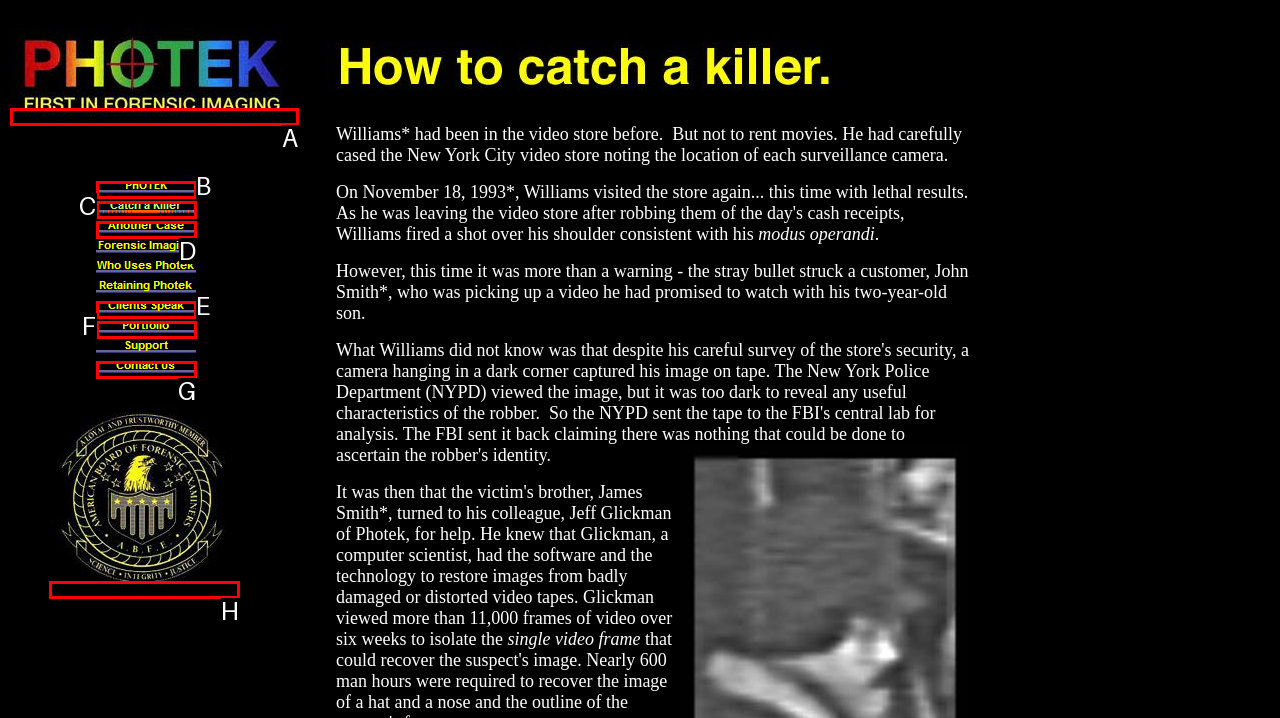Assess the description: alt="Portfolio" and select the option that matches. Provide the letter of the chosen option directly from the given choices.

F